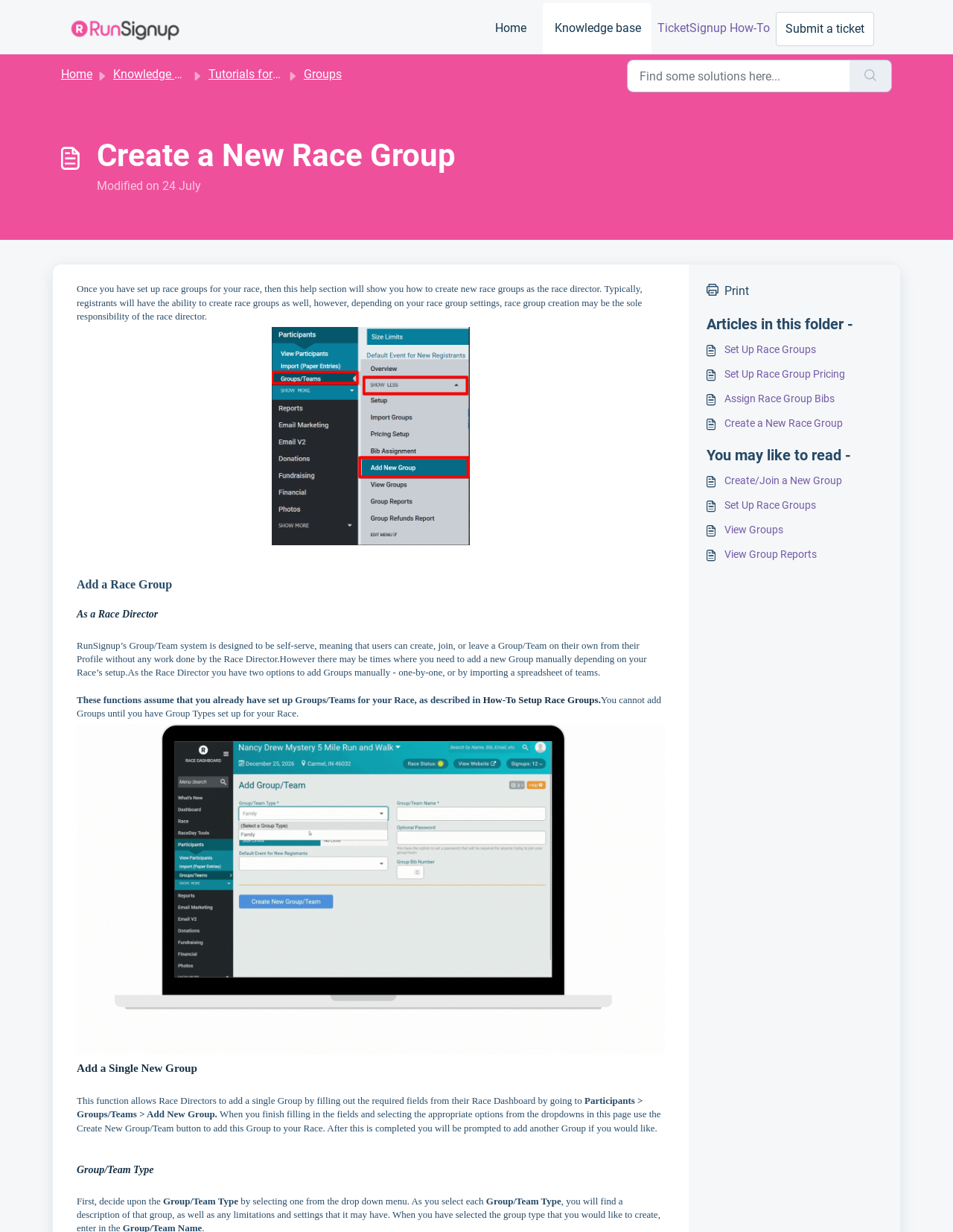What is the function of the 'Create New Group/Team' button?
Give a single word or phrase as your answer by examining the image.

Add a group to the race